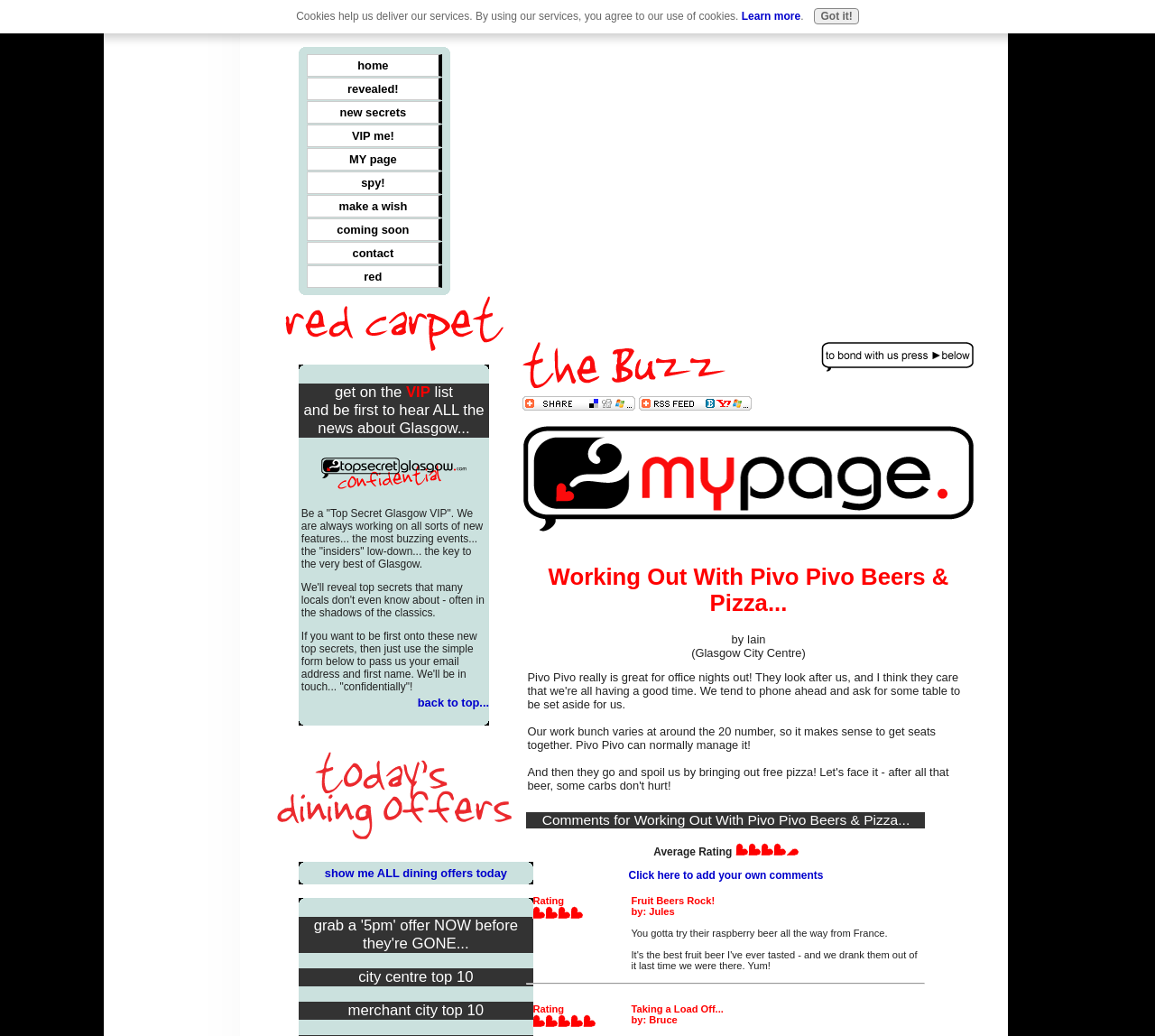Find the bounding box coordinates of the element's region that should be clicked in order to follow the given instruction: "Click on 'Click here to add your own comments' link". The coordinates should consist of four float numbers between 0 and 1, i.e., [left, top, right, bottom].

[0.544, 0.839, 0.713, 0.851]